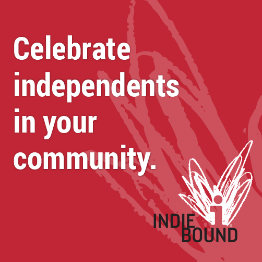Answer the question using only a single word or phrase: 
What is the name of the logo in the bottom right corner?

INDIE BOUND